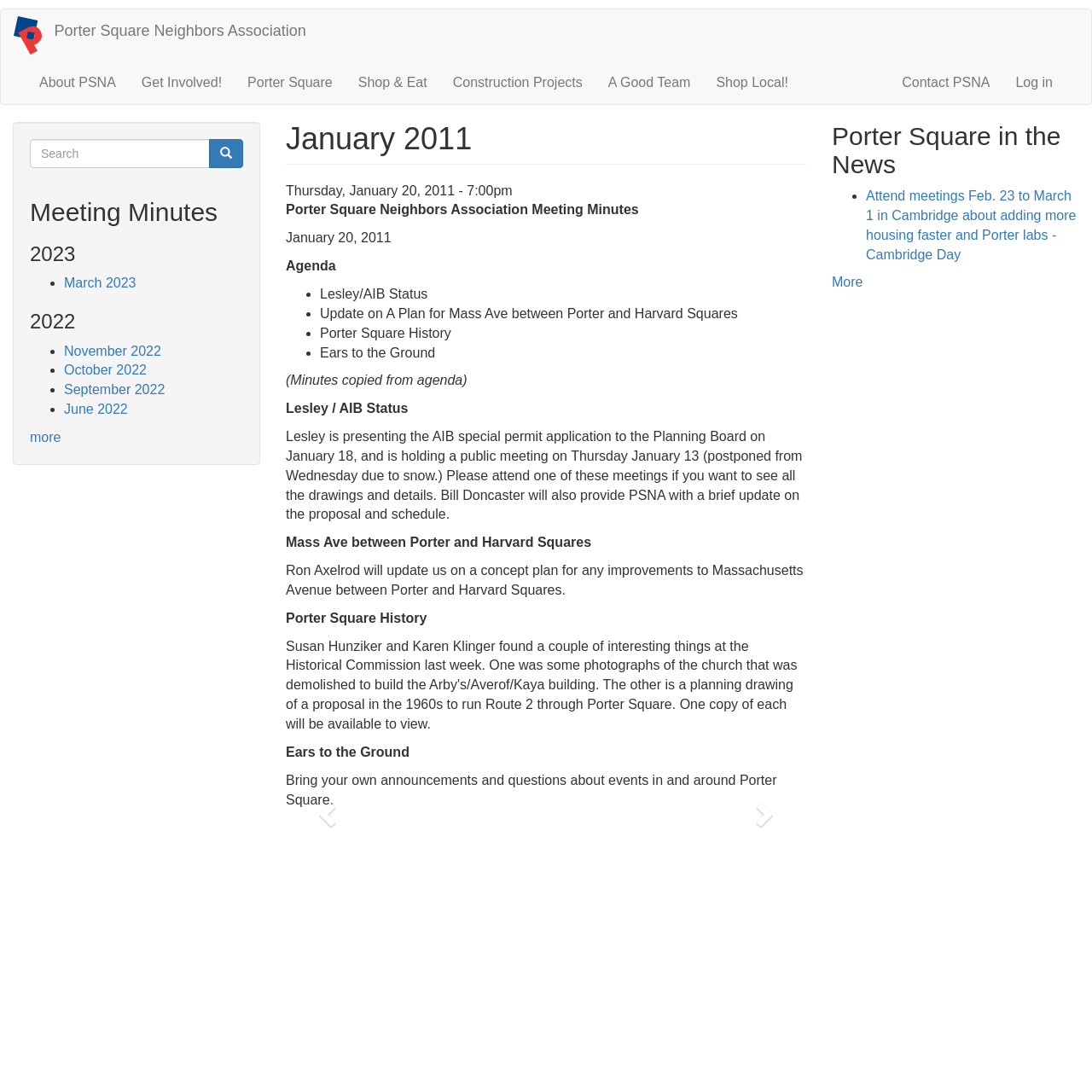Pinpoint the bounding box coordinates of the element that must be clicked to accomplish the following instruction: "Check Porter Square in the News". The coordinates should be in the format of four float numbers between 0 and 1, i.e., [left, top, right, bottom].

[0.762, 0.112, 0.988, 0.163]